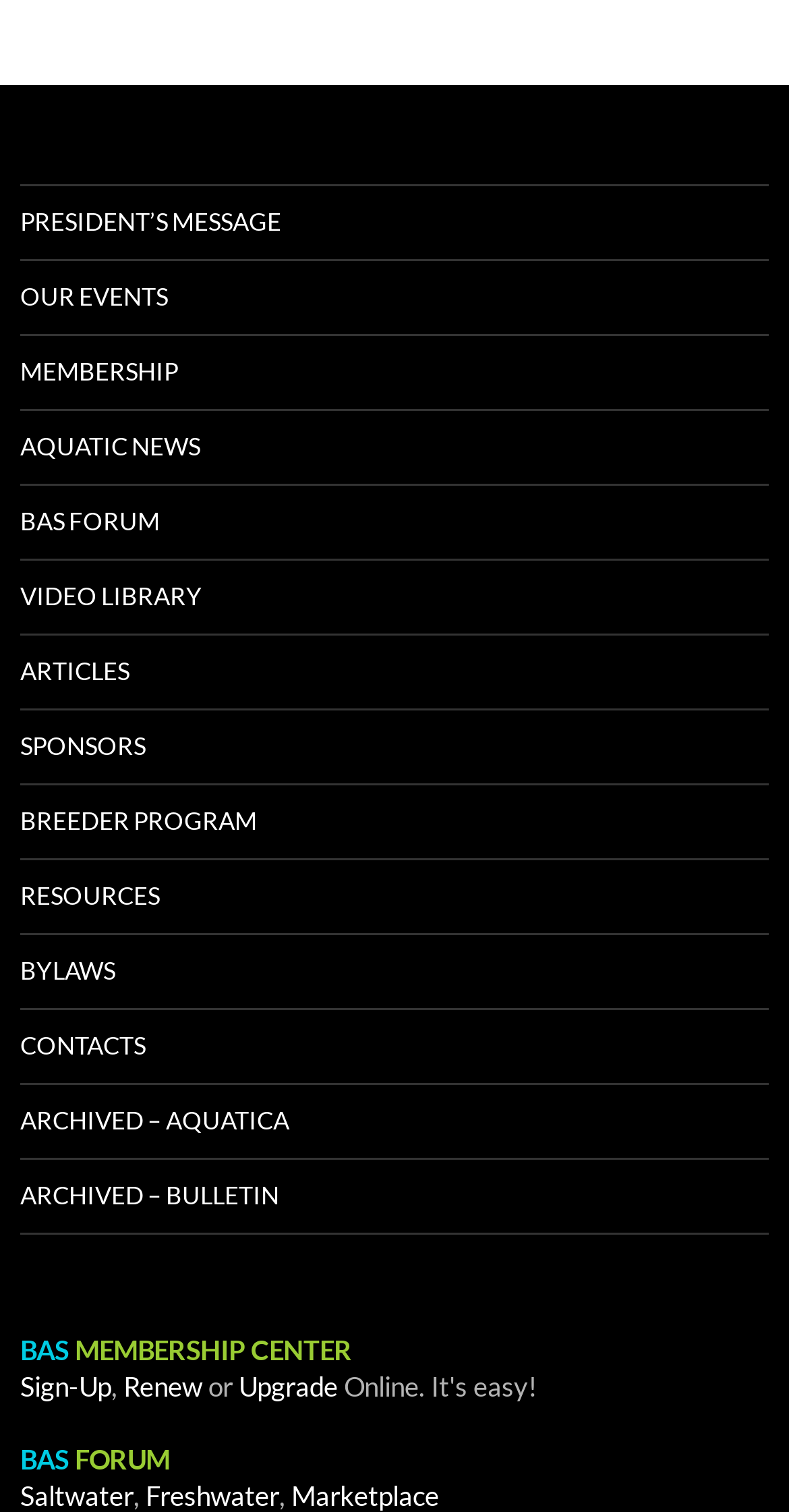Locate the bounding box coordinates of the element to click to perform the following action: 'View President's message'. The coordinates should be given as four float values between 0 and 1, in the form of [left, top, right, bottom].

[0.026, 0.123, 0.974, 0.171]